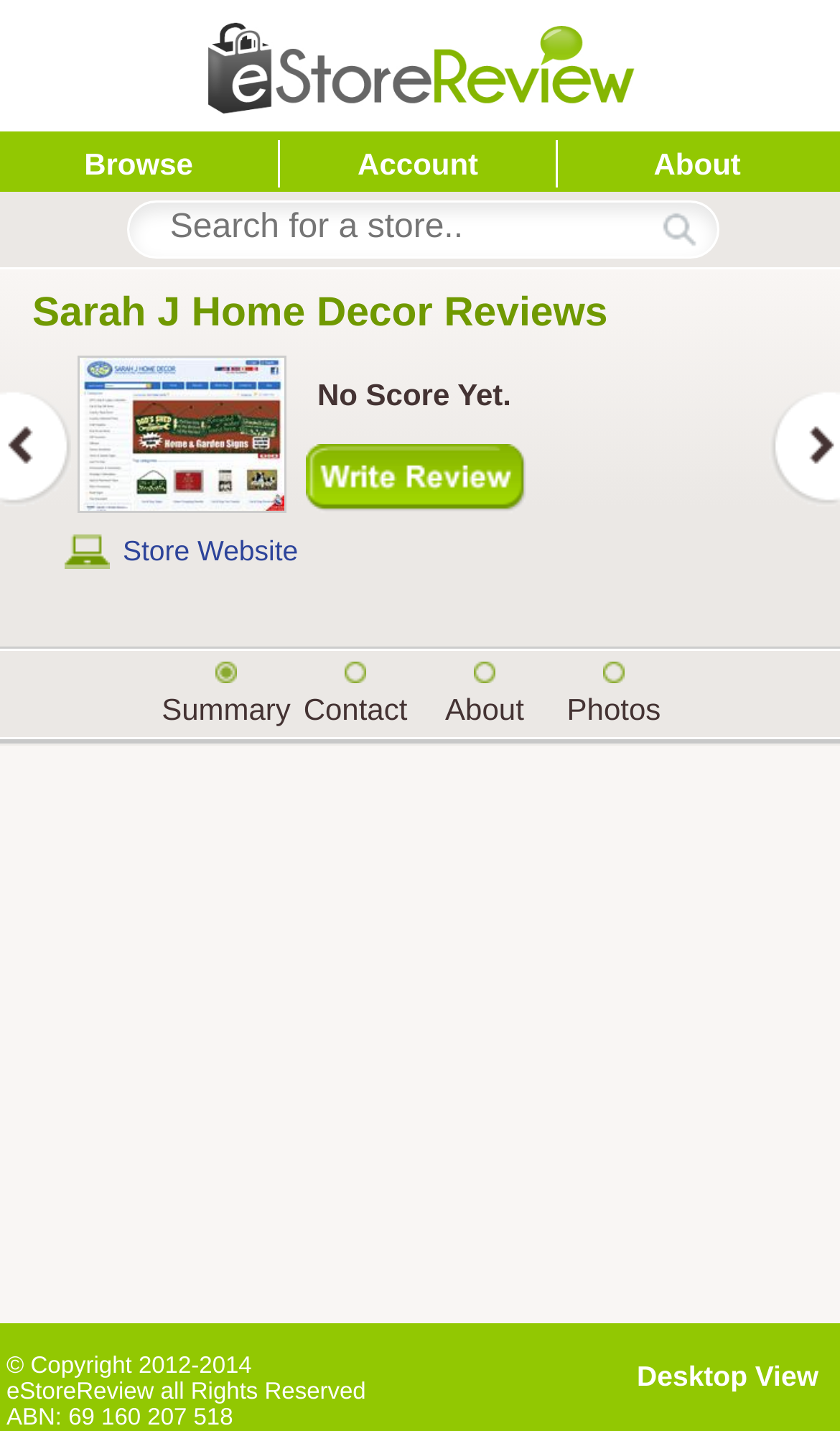Using the format (top-left x, top-left y, bottom-right x, bottom-right y), provide the bounding box coordinates for the described UI element. All values should be floating point numbers between 0 and 1: name="SearchText" placeholder="Search for a store.."

[0.15, 0.14, 0.855, 0.18]